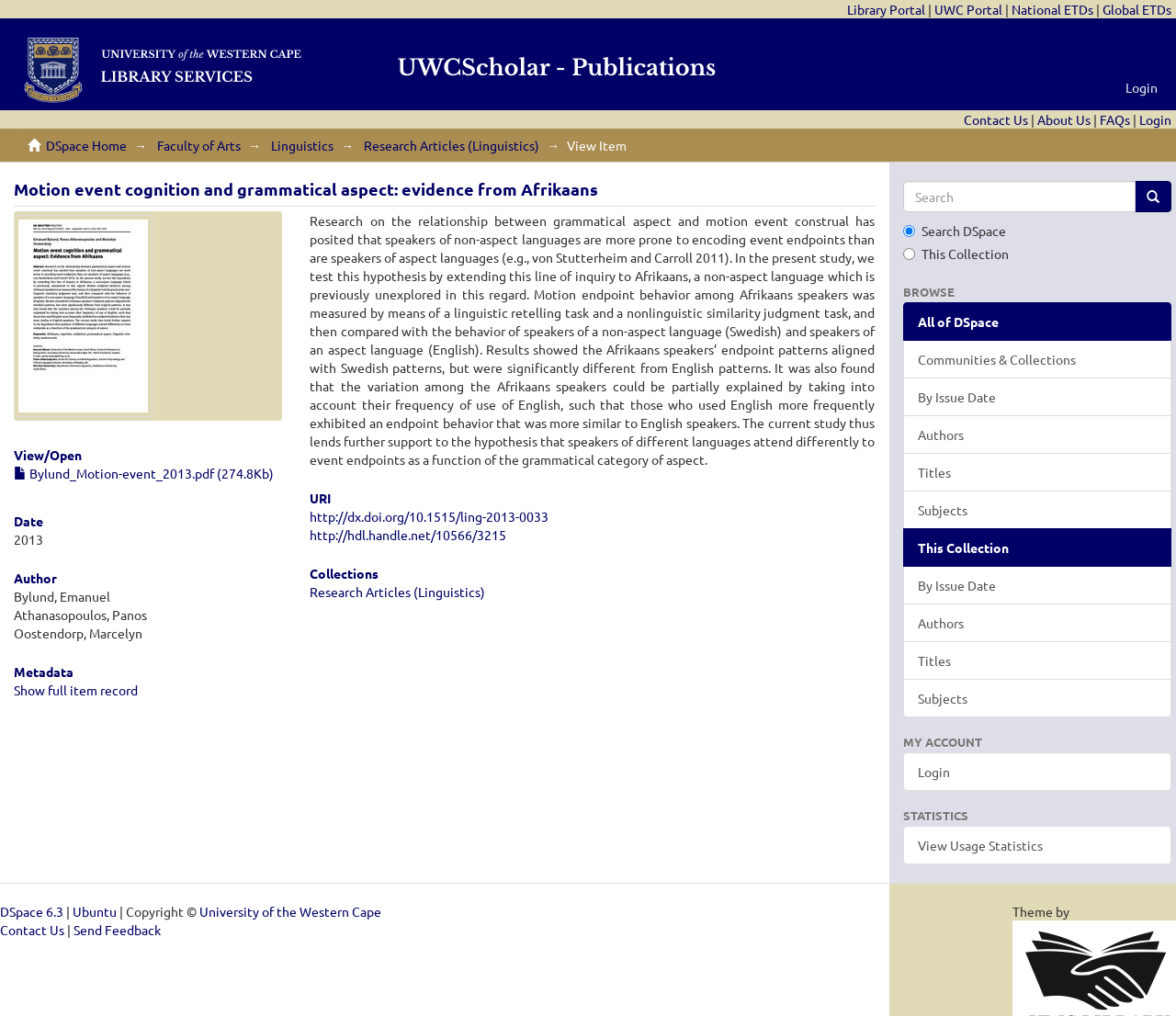Who are the authors of the research article?
Answer the question with as much detail as you can, using the image as a reference.

The authors of the research article can be found in the static text elements with the names 'Bylund, Emanuel', 'Athanasopoulos, Panos', and 'Oostendorp, Marcelyn' which are located under the 'Author' heading.